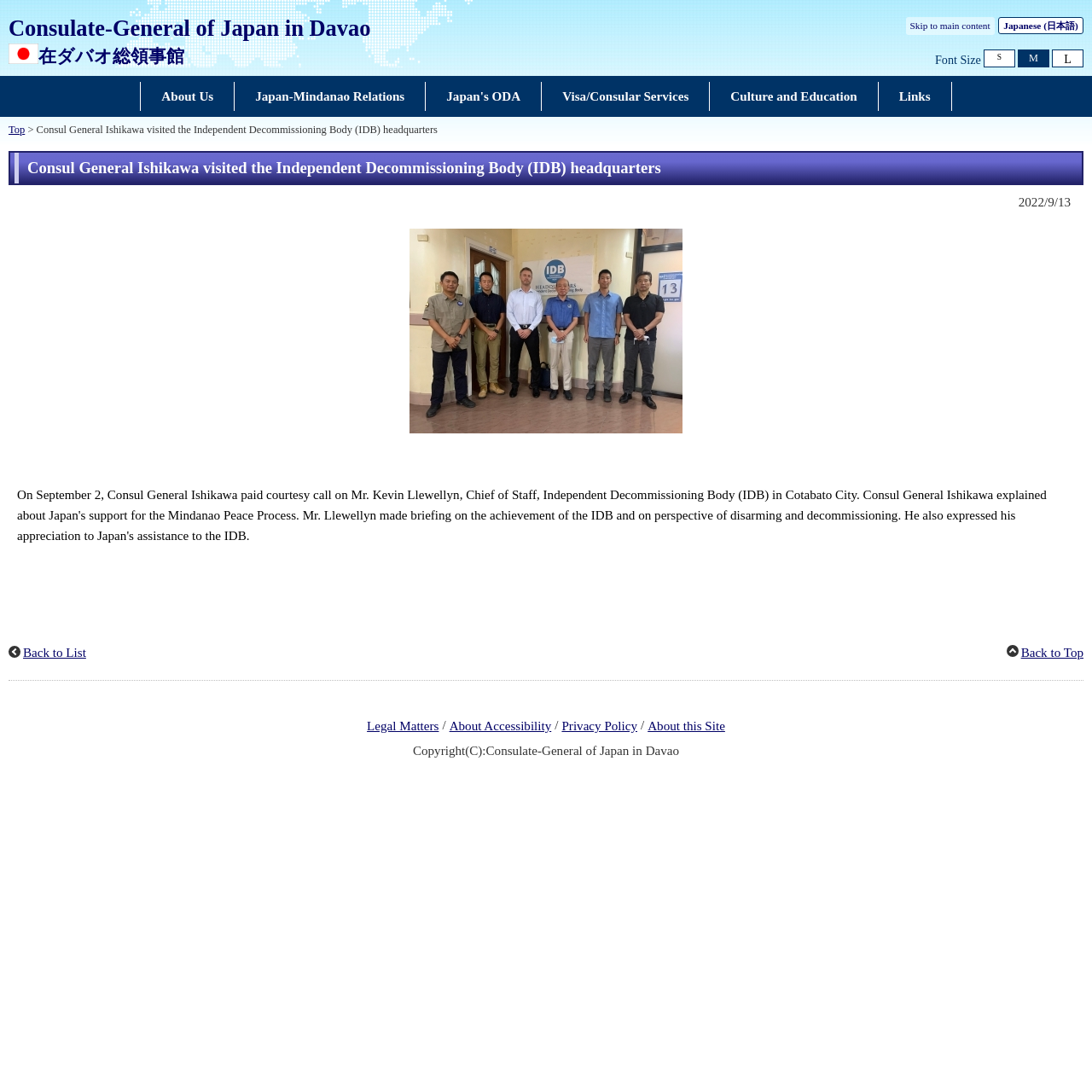What is the location of the consulate-general?
Using the image as a reference, deliver a detailed and thorough answer to the question.

The webpage title and the link 'Consulate-General of Japan in Davao' suggest that the consulate-general is located in Davao.